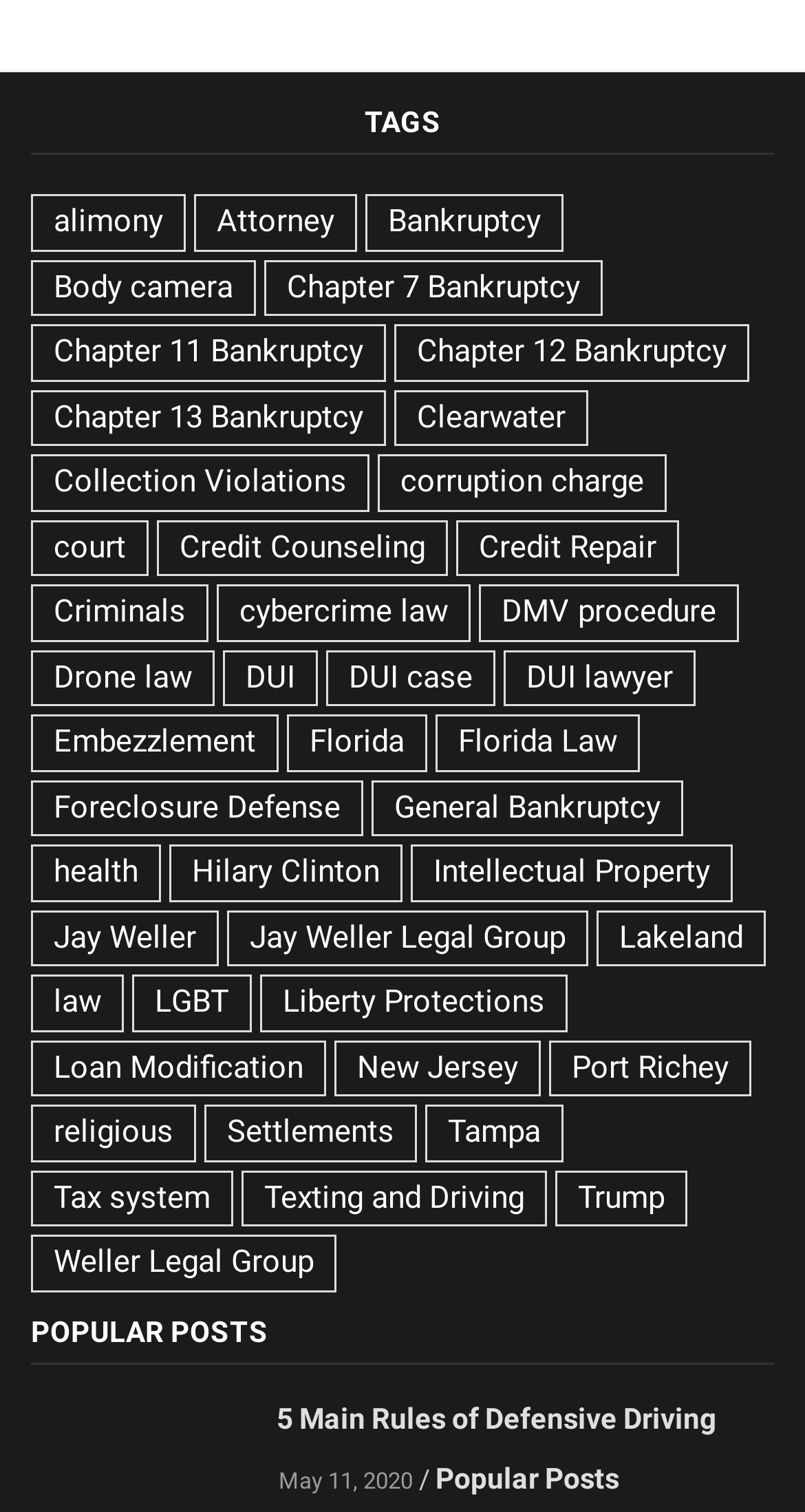Please respond in a single word or phrase: 
What is the main topic of the webpage?

Law